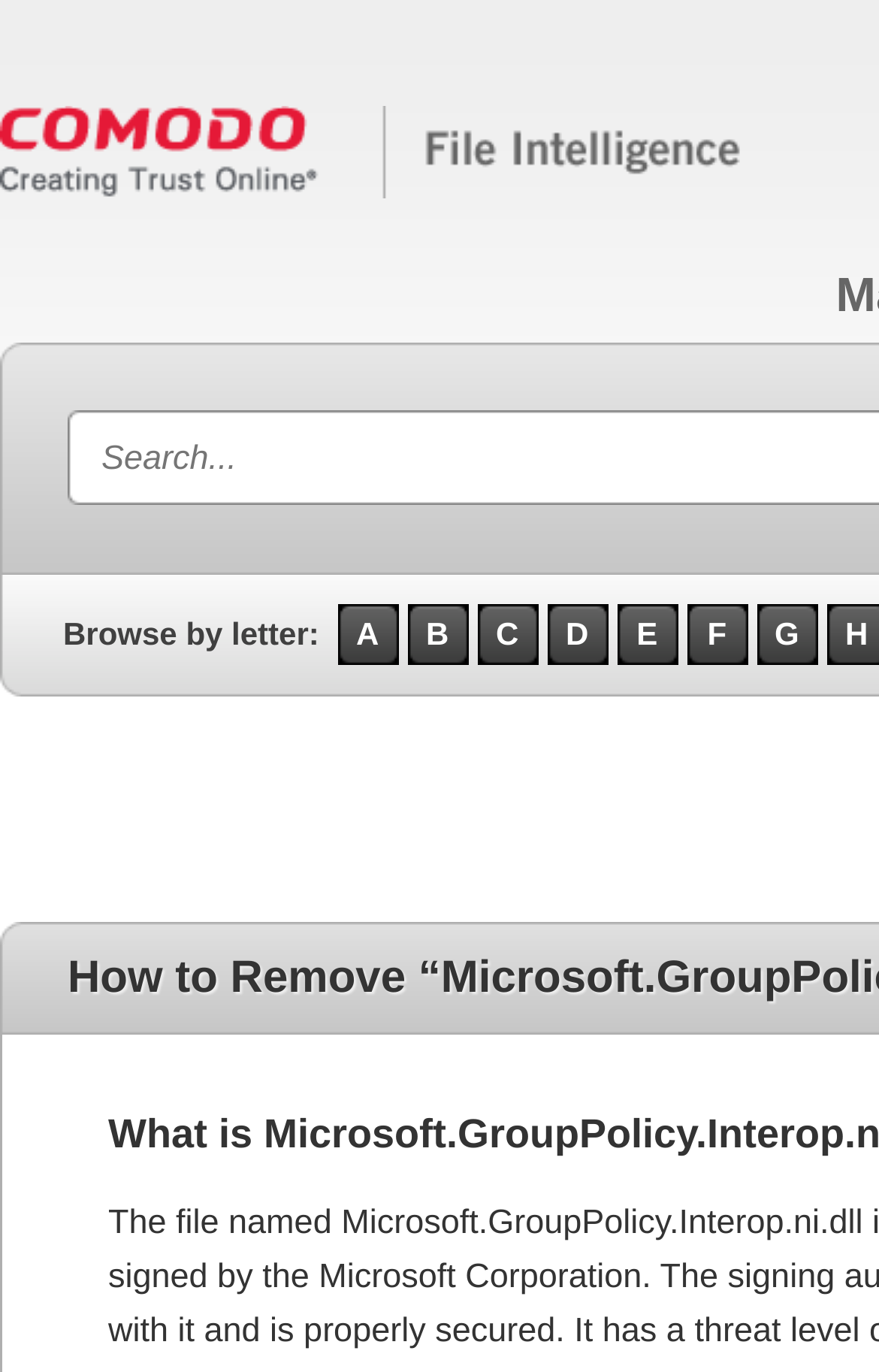Can you locate the main headline on this webpage and provide its text content?

Malware Search Engine